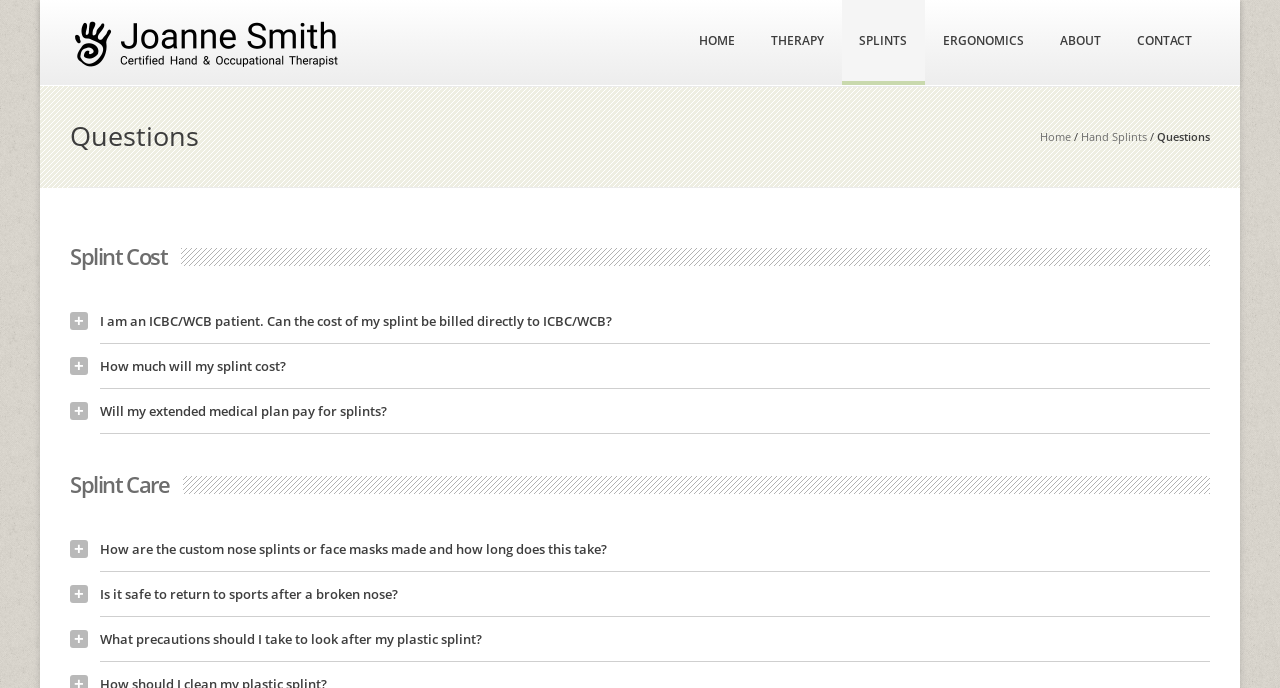What is the topic of the second header?
Please provide a detailed and comprehensive answer to the question.

The second header is located within the element with ID 238, which contains the heading 'Splint Care' and several description list terms related to splint care.